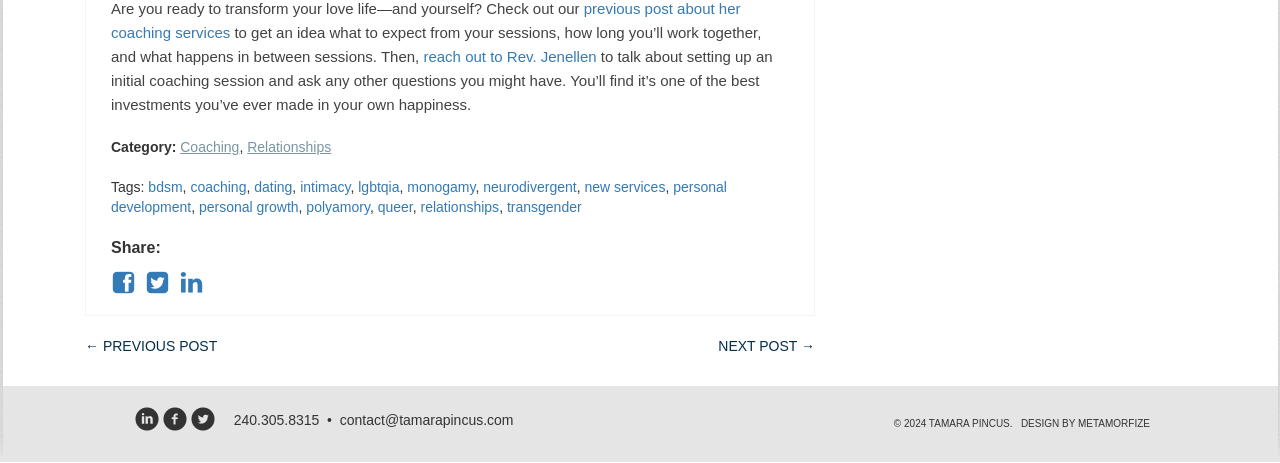Use the details in the image to answer the question thoroughly: 
Who designed the webpage?

The footer section of the webpage credits the design to 'METAMORFIZE', indicating that they are the designers of the webpage.